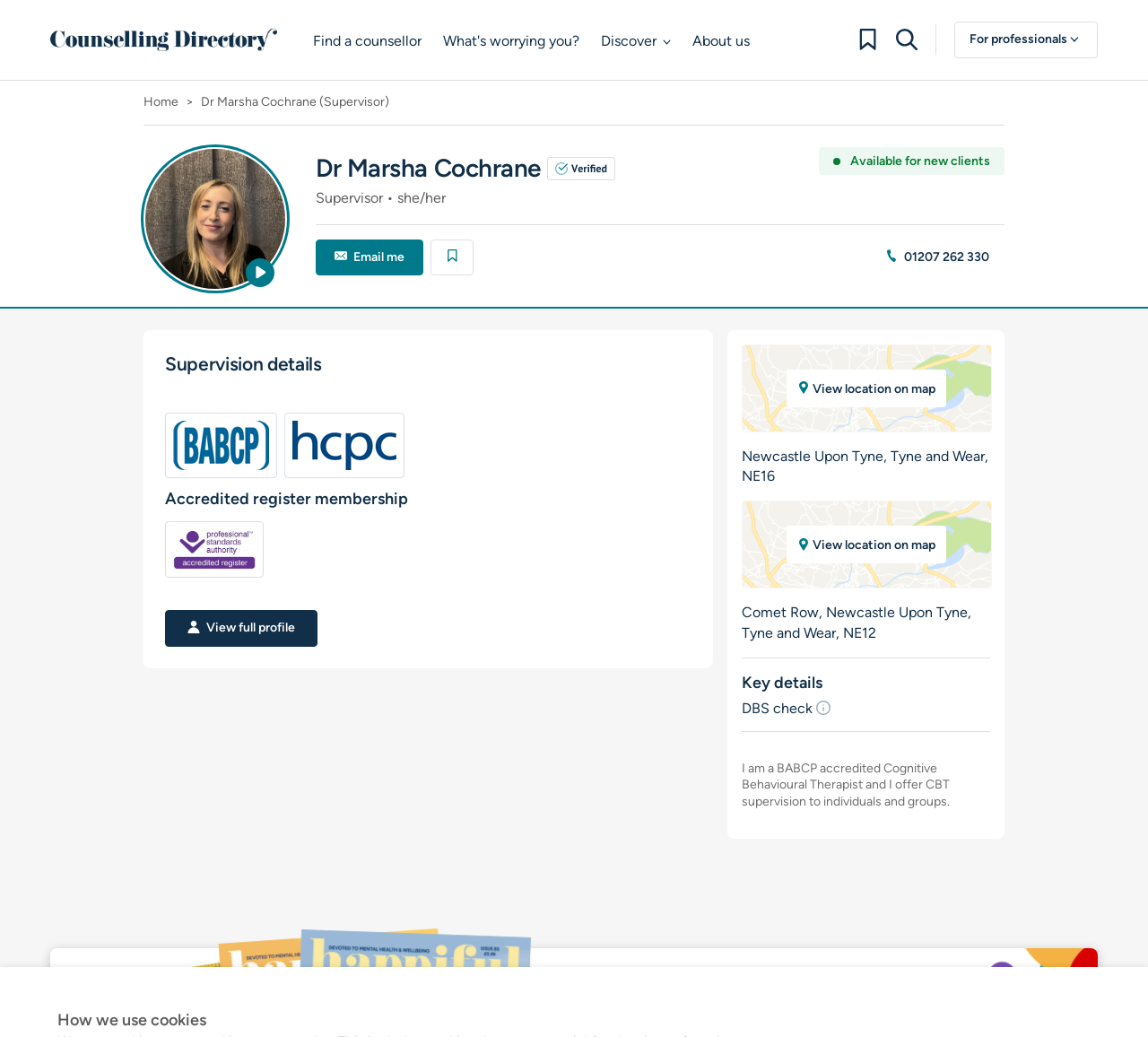Please determine the bounding box coordinates of the clickable area required to carry out the following instruction: "Click on the 'Find a counsellor' link". The coordinates must be four float numbers between 0 and 1, represented as [left, top, right, bottom].

[0.273, 0.028, 0.367, 0.054]